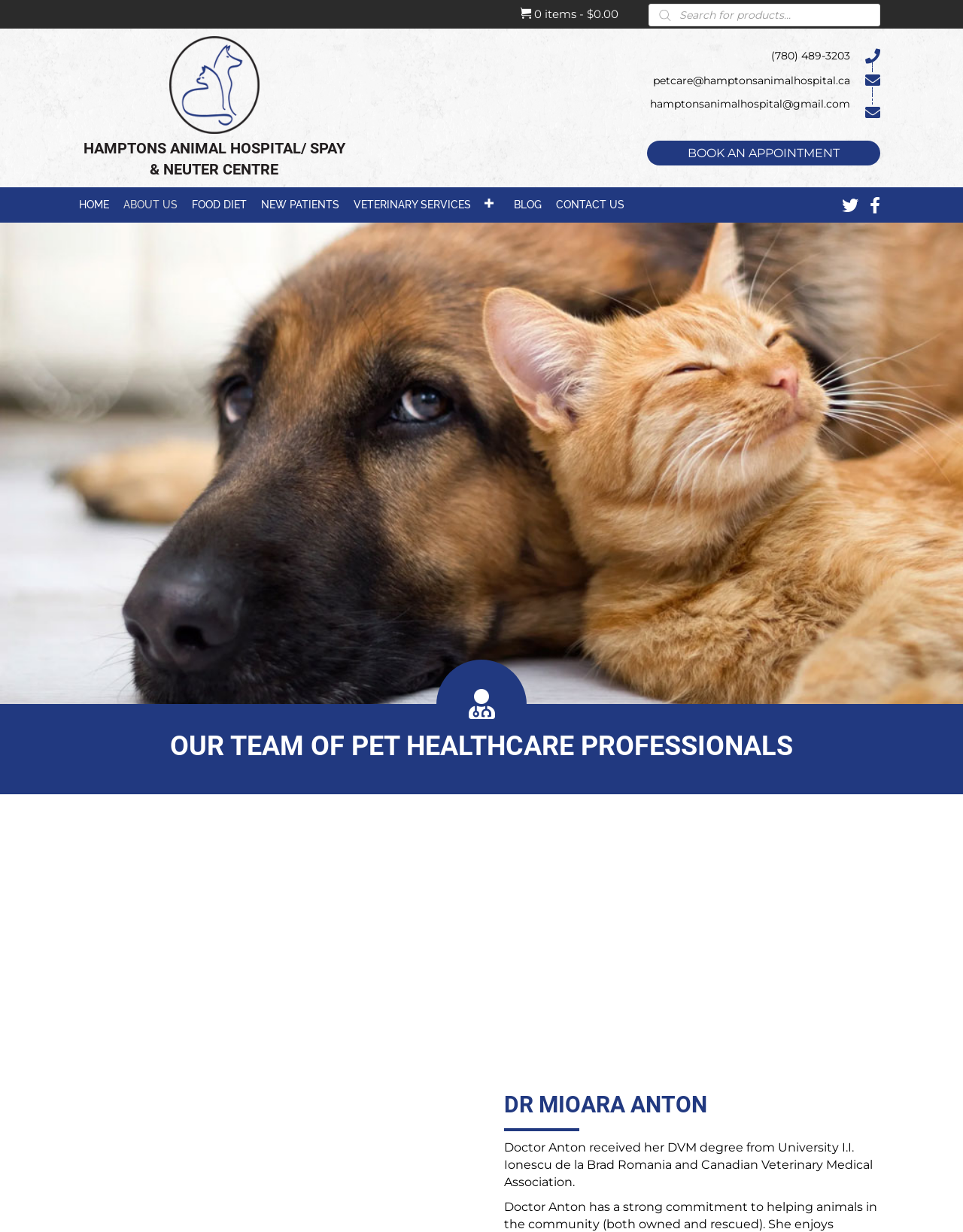Determine the coordinates of the bounding box for the clickable area needed to execute this instruction: "View veterinary services".

[0.363, 0.155, 0.523, 0.175]